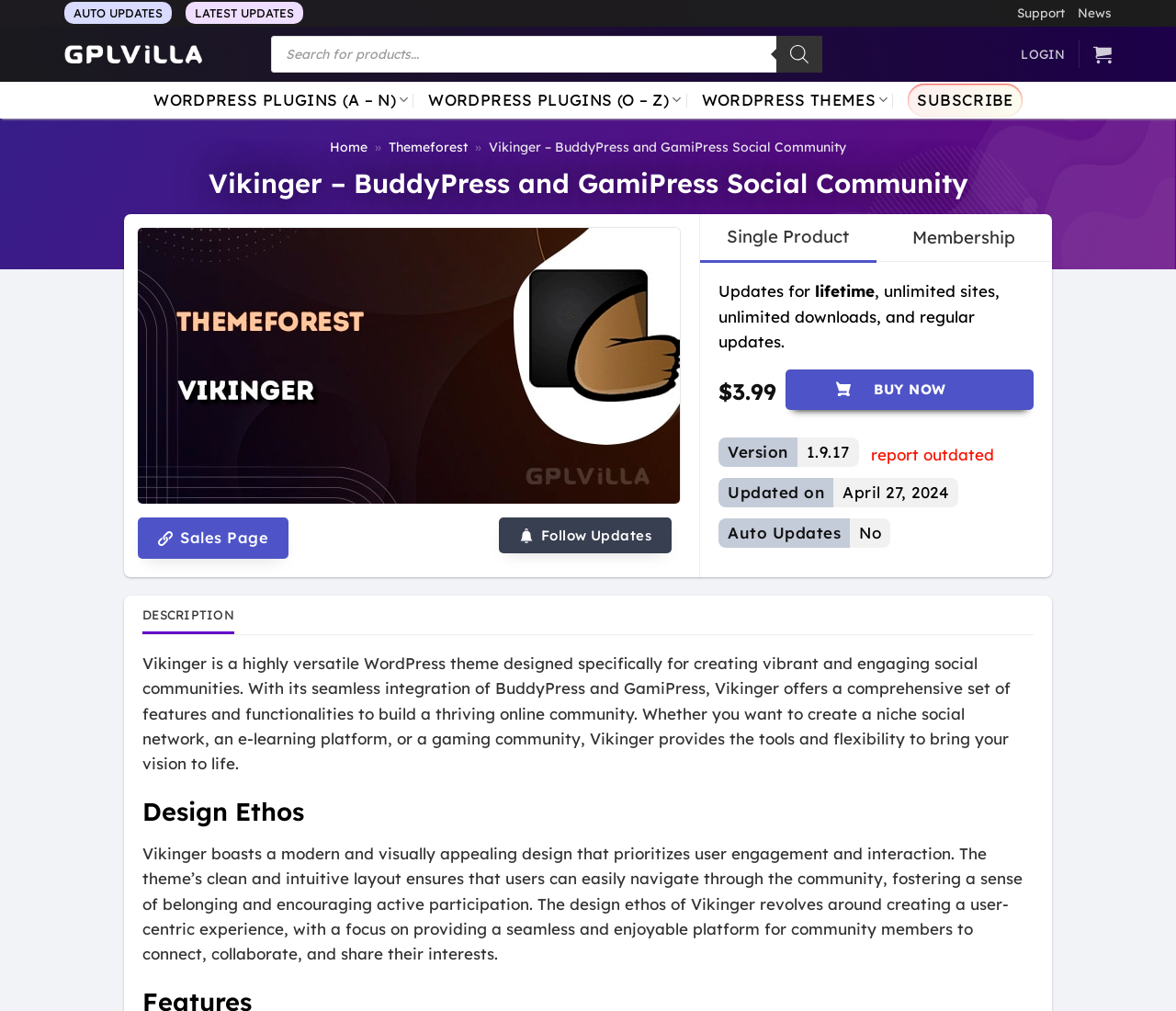Summarize the webpage comprehensively, mentioning all visible components.

The webpage is a product page for Vikinger, a WordPress theme designed for creating social communities. At the top, there are several links, including "AUTO UPDATES", "LATEST UPDATES", "Support", and "News", aligned horizontally. Below these links, there is a search bar with a button and a placeholder text "Products search". 

On the top-right corner, there are links to "LOGIN" and a icon with a popup menu. Below these links, there are three main navigation links: "WORDPRESS PLUGINS (A – N)", "WORDPRESS PLUGINS (O – Z)", and "WORDPRESS THEMES", each with a dropdown menu. 

The main content area is divided into two sections. The left section has a heading "Vikinger – BuddyPress and GamiPress Social Community" and a brief description of the product. Below this, there are two buttons: "Download Vikinger - BuddyPress and GamiPress Social Community" and "Sales Page". 

The right section has a tab list with two tabs: "Single Product" and "Membership". The "Single Product" tab is selected by default and displays product information, including updates, pricing, and version details. There is a "BUY NOW" button and a link to report outdated versions. 

Below the tab list, there is another tab list with a single tab "DESCRIPTION" selected by default. This tab displays a detailed description of the Vikinger theme, highlighting its features and design ethos. The description is divided into two sections, with headings "Vikinger" and "Design Ethos", and provides a comprehensive overview of the product.